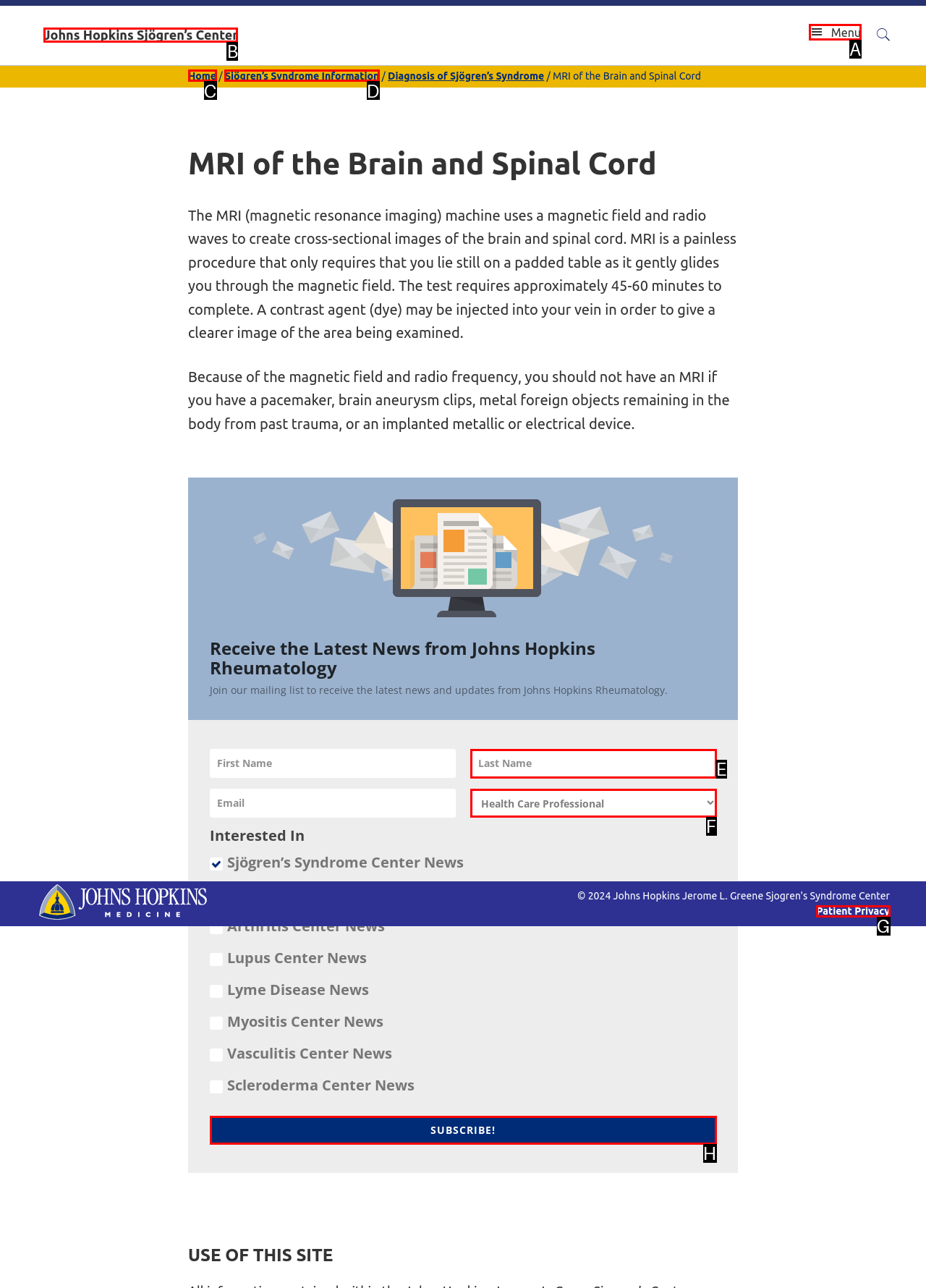What option should I click on to execute the task: Click the 'Menu' button? Give the letter from the available choices.

A